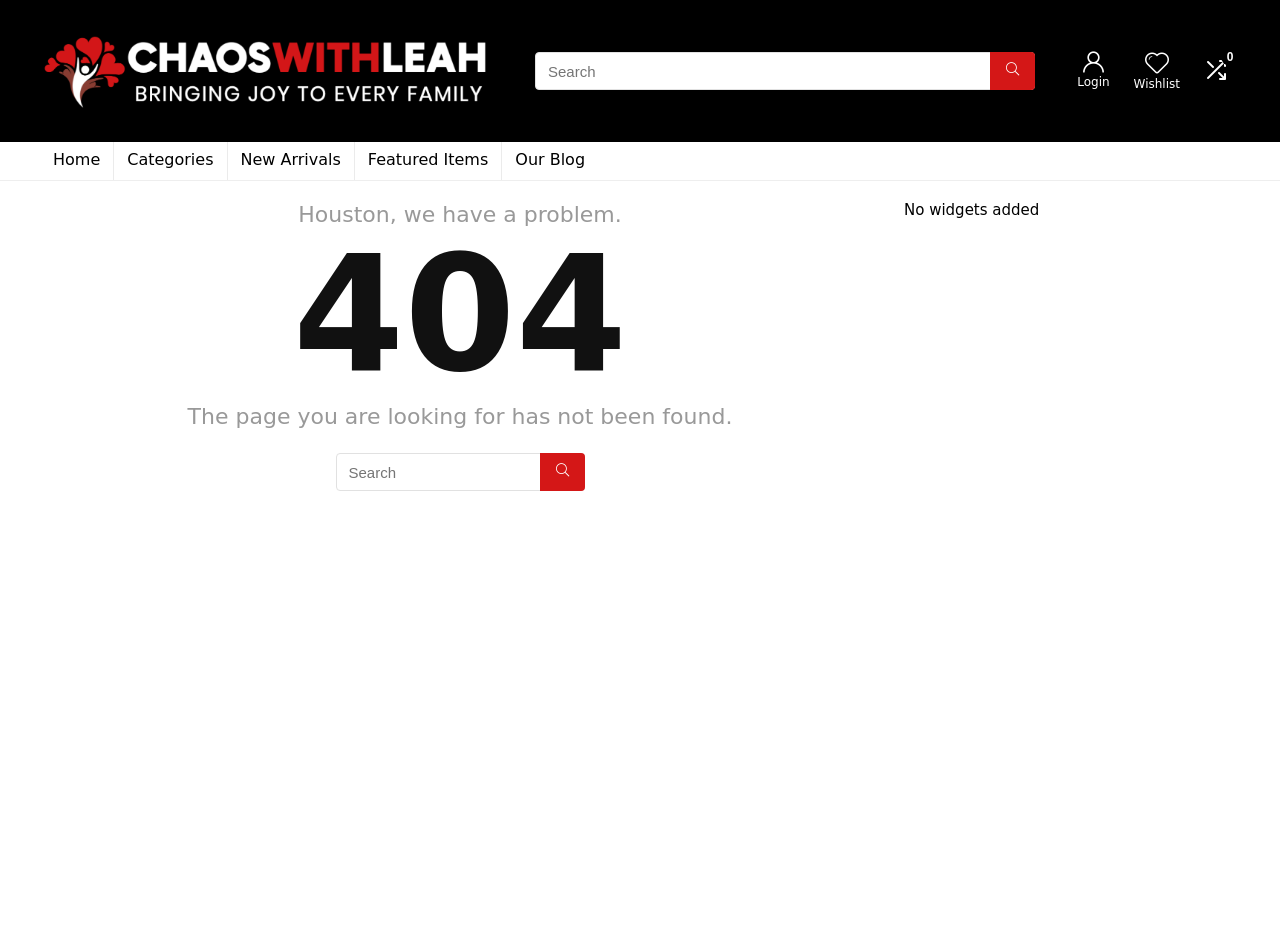Locate the bounding box coordinates of the area you need to click to fulfill this instruction: 'go to Home page'. The coordinates must be in the form of four float numbers ranging from 0 to 1: [left, top, right, bottom].

[0.031, 0.15, 0.088, 0.191]